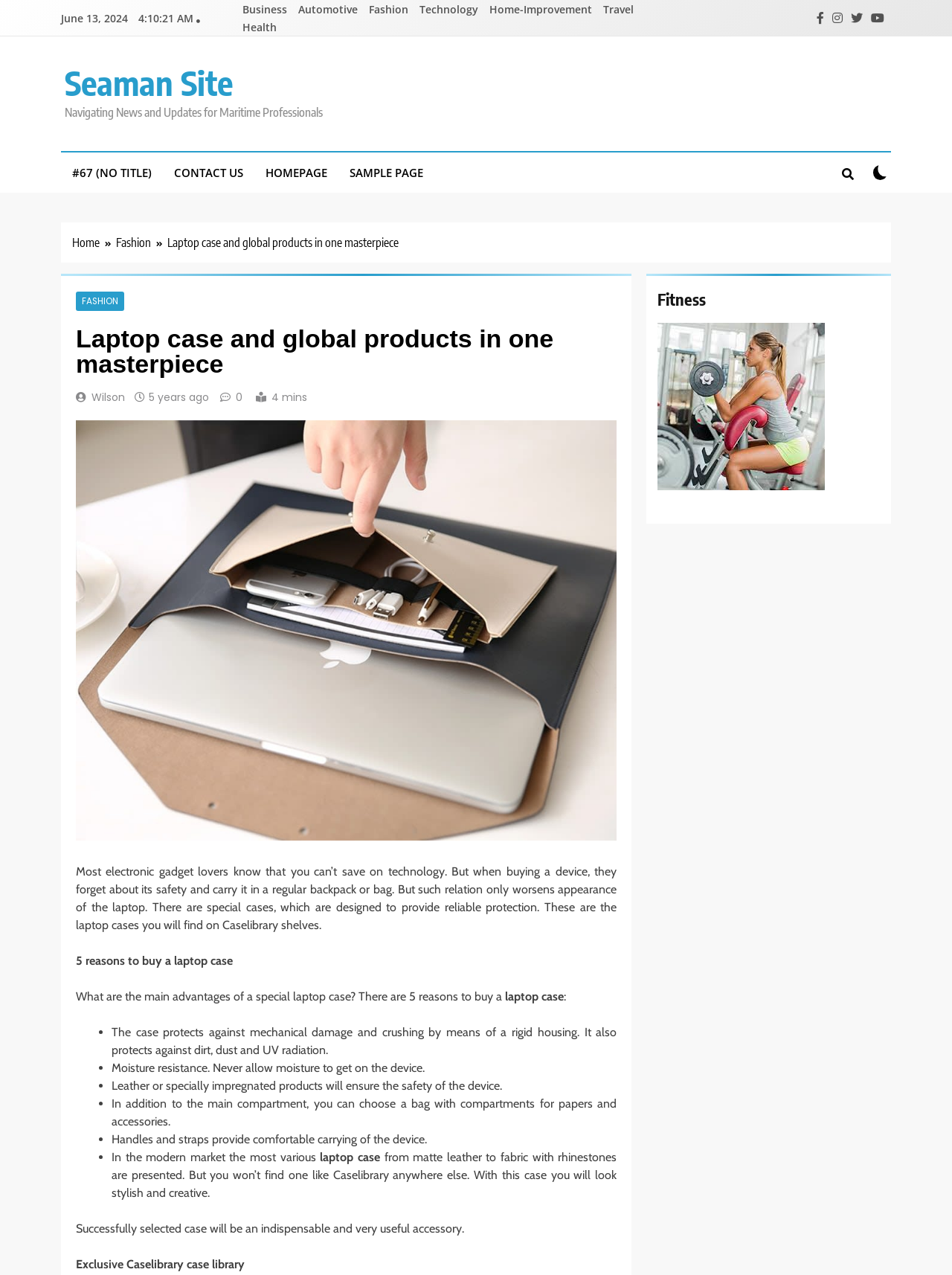Review the image closely and give a comprehensive answer to the question: What are the categories listed at the top of the webpage?

I found the categories by looking at the top of the webpage, where there are a series of links. The categories listed are 'Business', 'Automotive', 'Fashion', 'Technology', 'Home-Improvement', and 'Travel'.